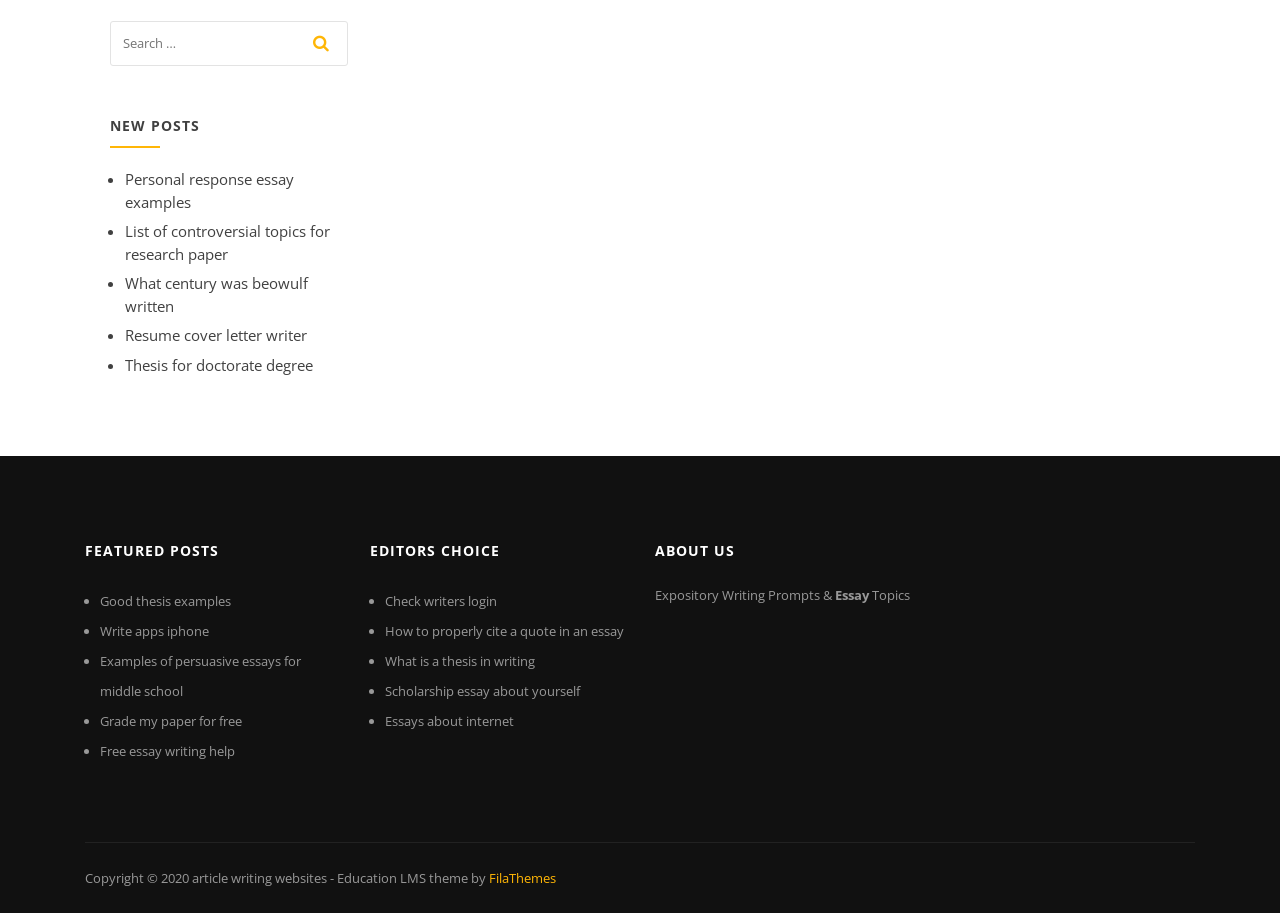Please provide the bounding box coordinates for the element that needs to be clicked to perform the instruction: "search for something". The coordinates must consist of four float numbers between 0 and 1, formatted as [left, top, right, bottom].

[0.086, 0.023, 0.271, 0.083]